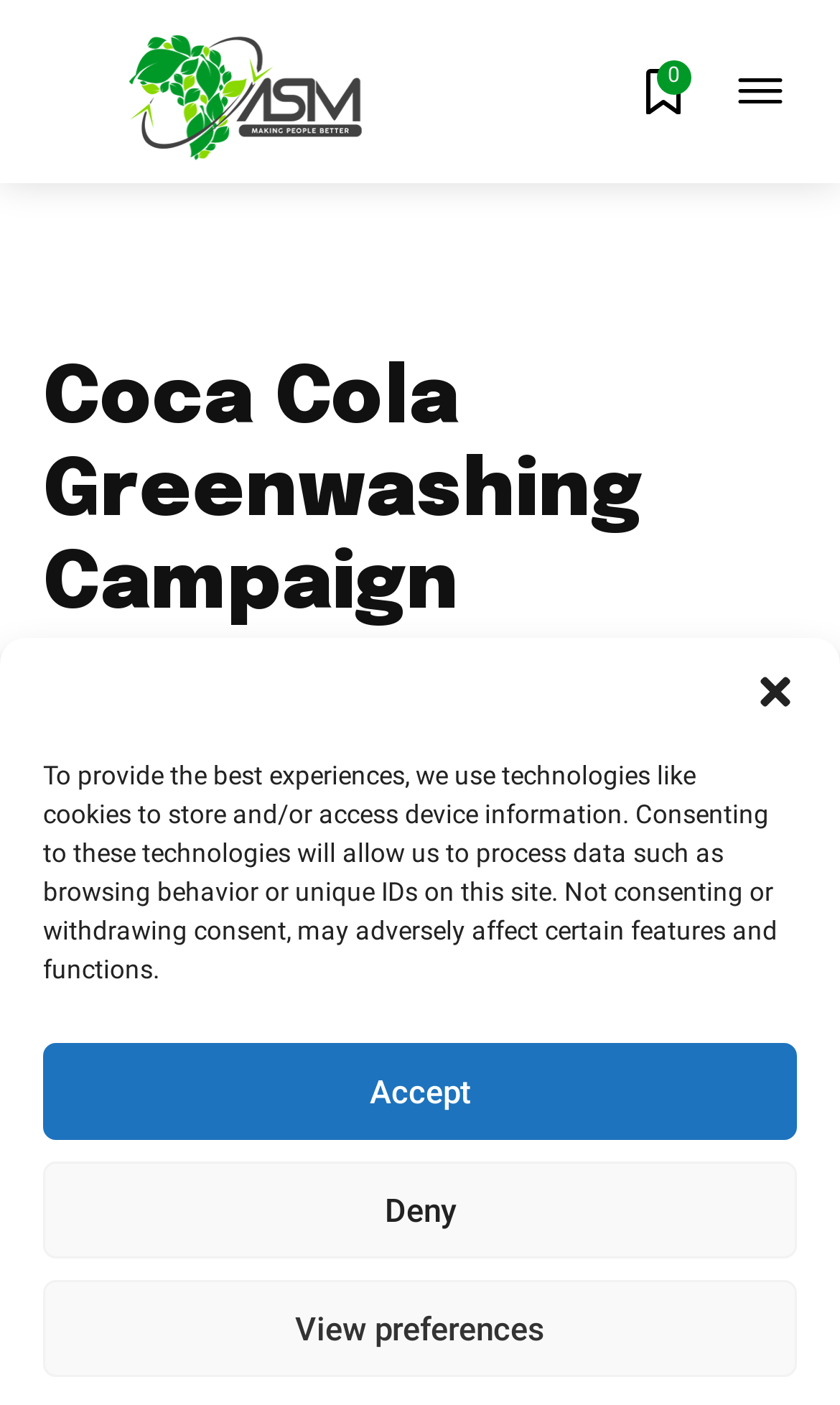Who is the author of the article?
Using the image, give a concise answer in the form of a single word or short phrase.

External Source